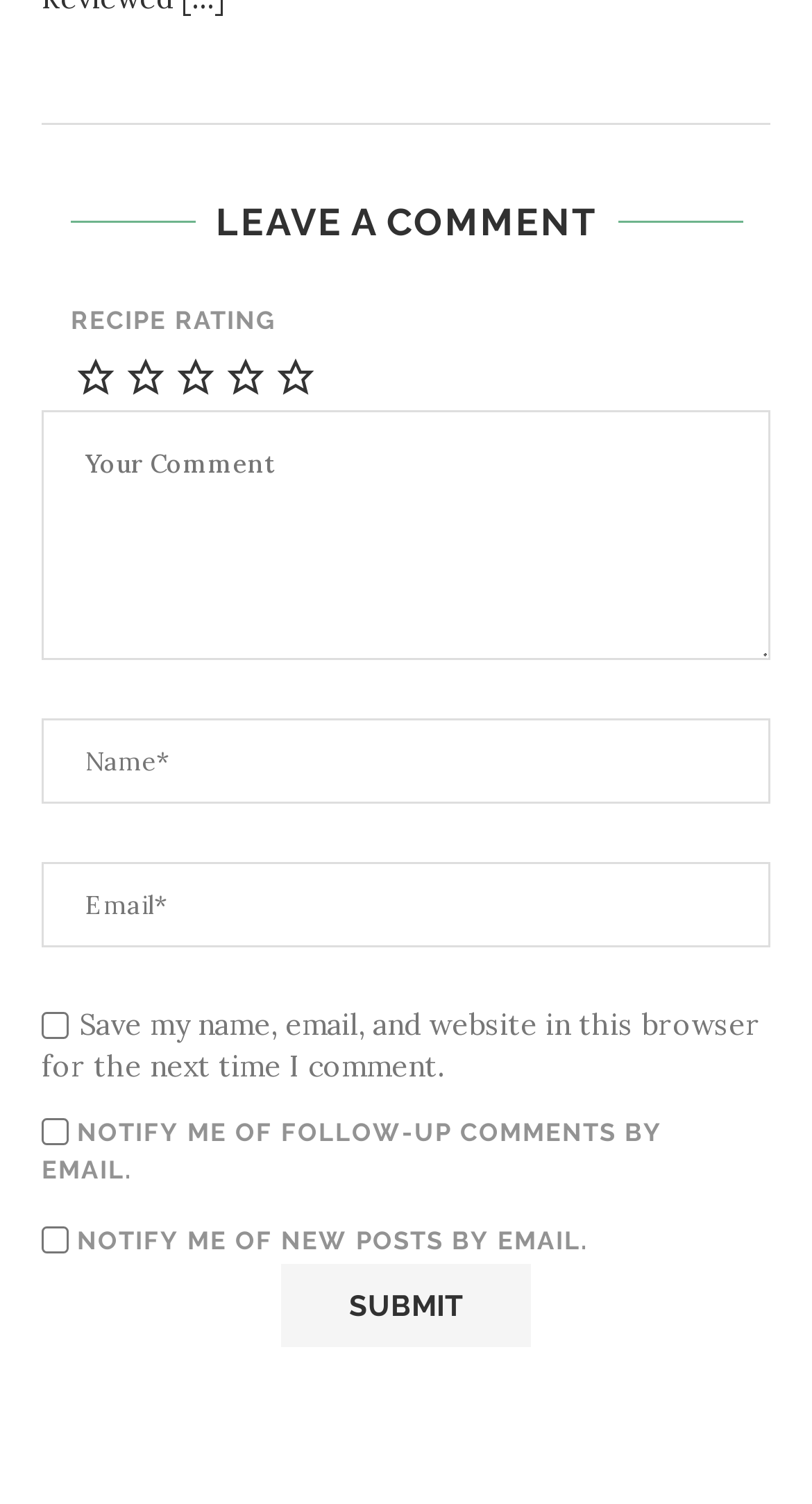Determine the bounding box coordinates for the HTML element described here: "name="submit" value="Submit"".

[0.346, 0.84, 0.654, 0.895]